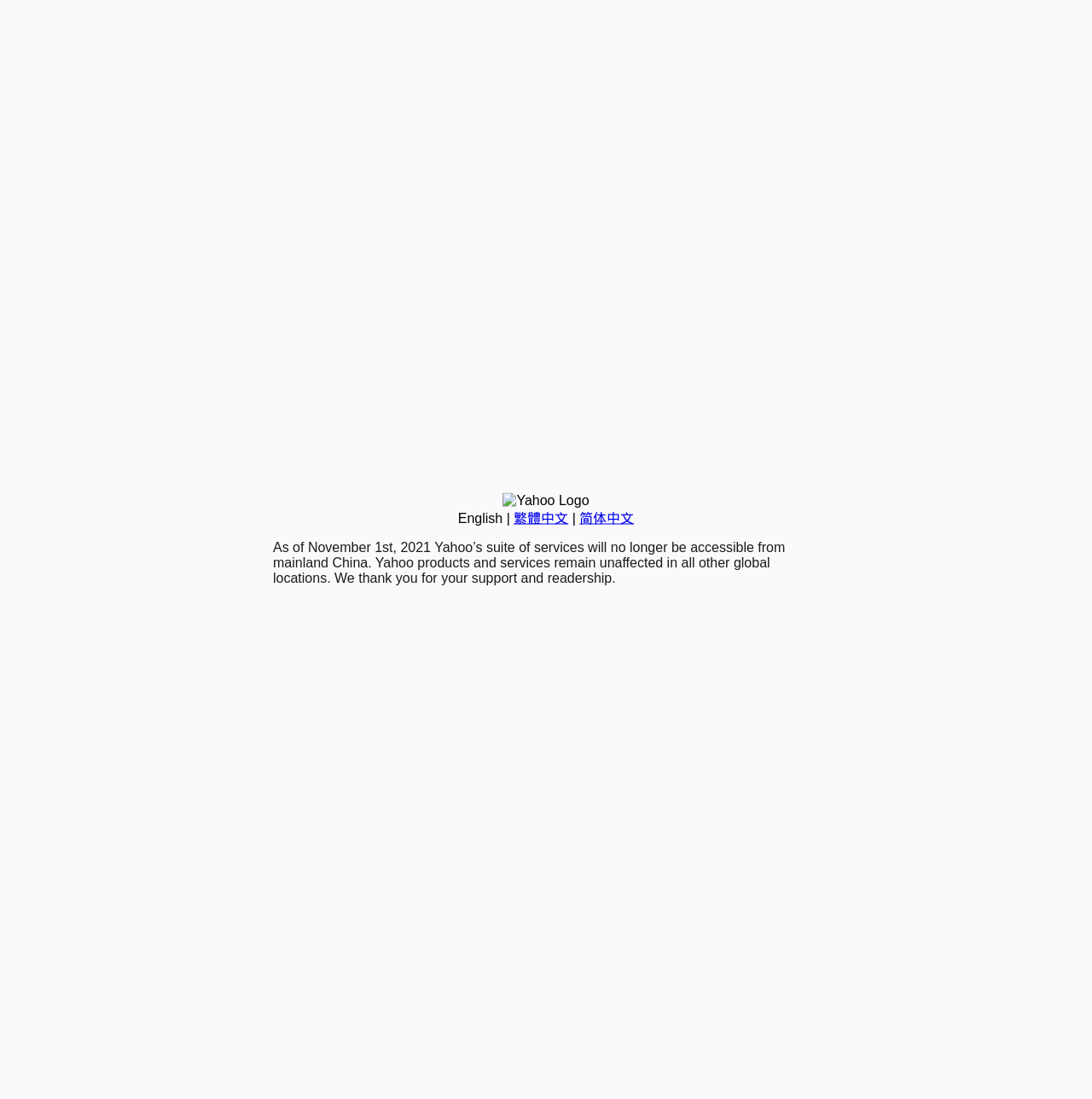Determine the bounding box coordinates for the UI element matching this description: "繁體中文".

[0.47, 0.465, 0.52, 0.478]